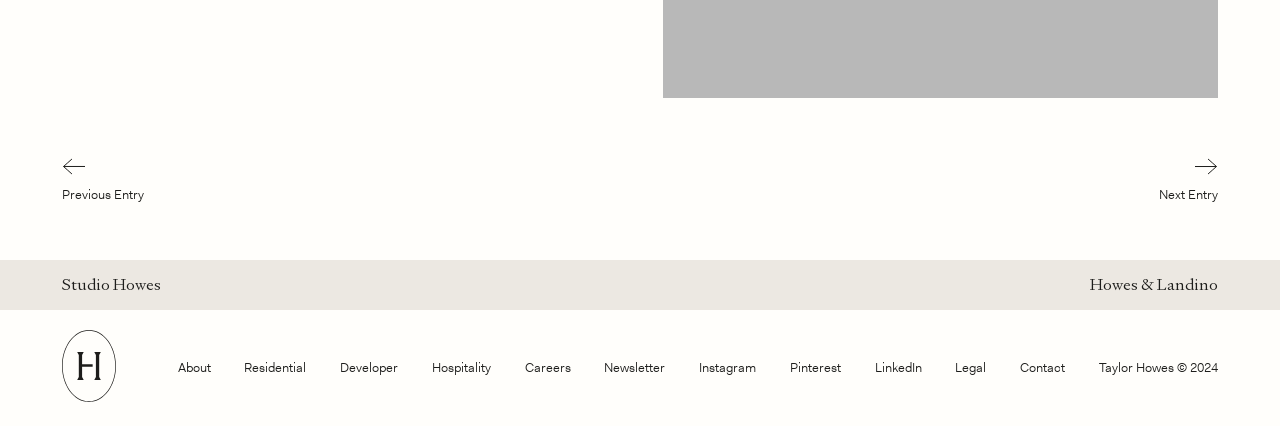Show the bounding box coordinates for the HTML element described as: "Howes & Landino".

[0.852, 0.644, 0.952, 0.693]